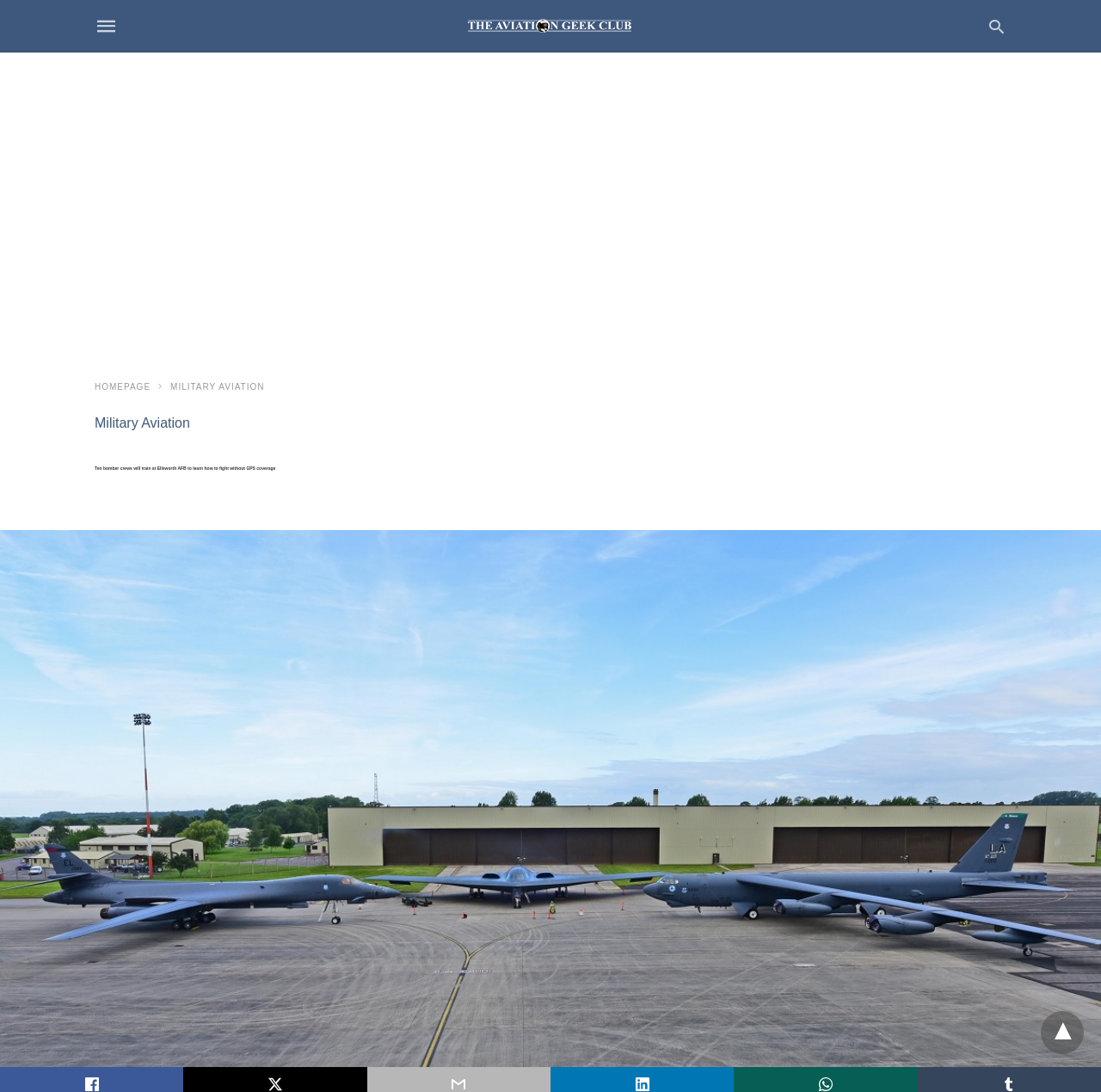What category is the current article under?
Based on the image, please offer an in-depth response to the question.

I noticed a link element with the text 'MILITARY AVIATION' and another link element with the text 'Military Aviation', which suggests that the current article is categorized under Military Aviation.